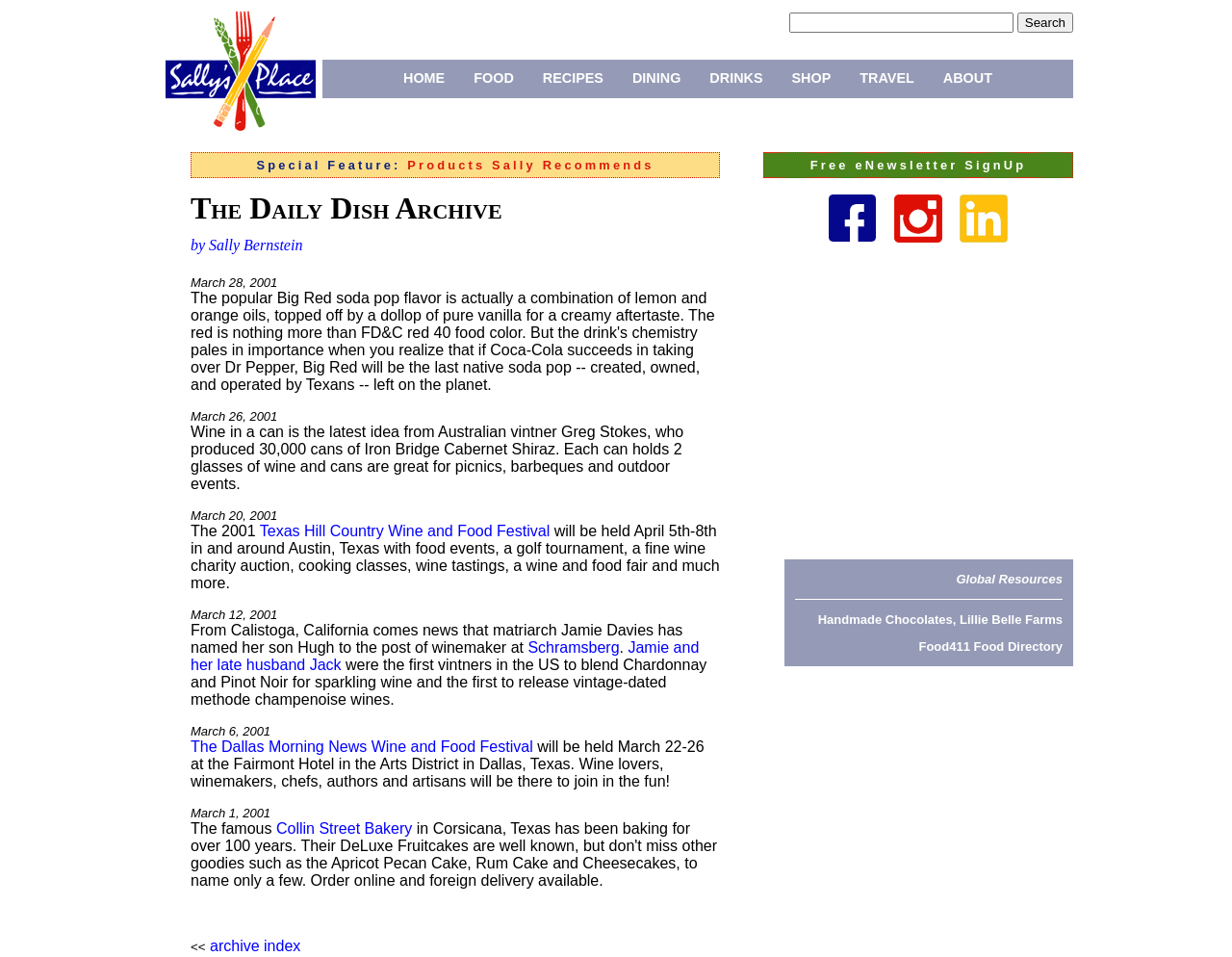Show the bounding box coordinates for the element that needs to be clicked to execute the following instruction: "Search for something". Provide the coordinates in the form of four float numbers between 0 and 1, i.e., [left, top, right, bottom].

[0.826, 0.013, 0.871, 0.034]